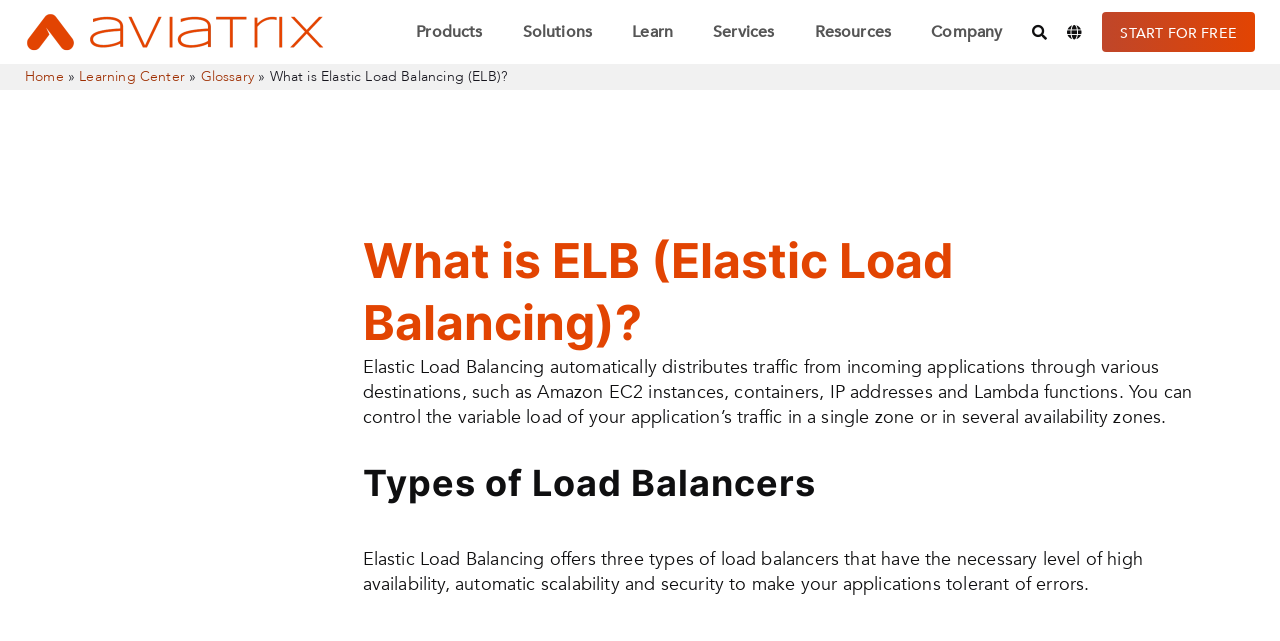What is the language of the flag icon on the top right corner? Analyze the screenshot and reply with just one word or a short phrase.

German